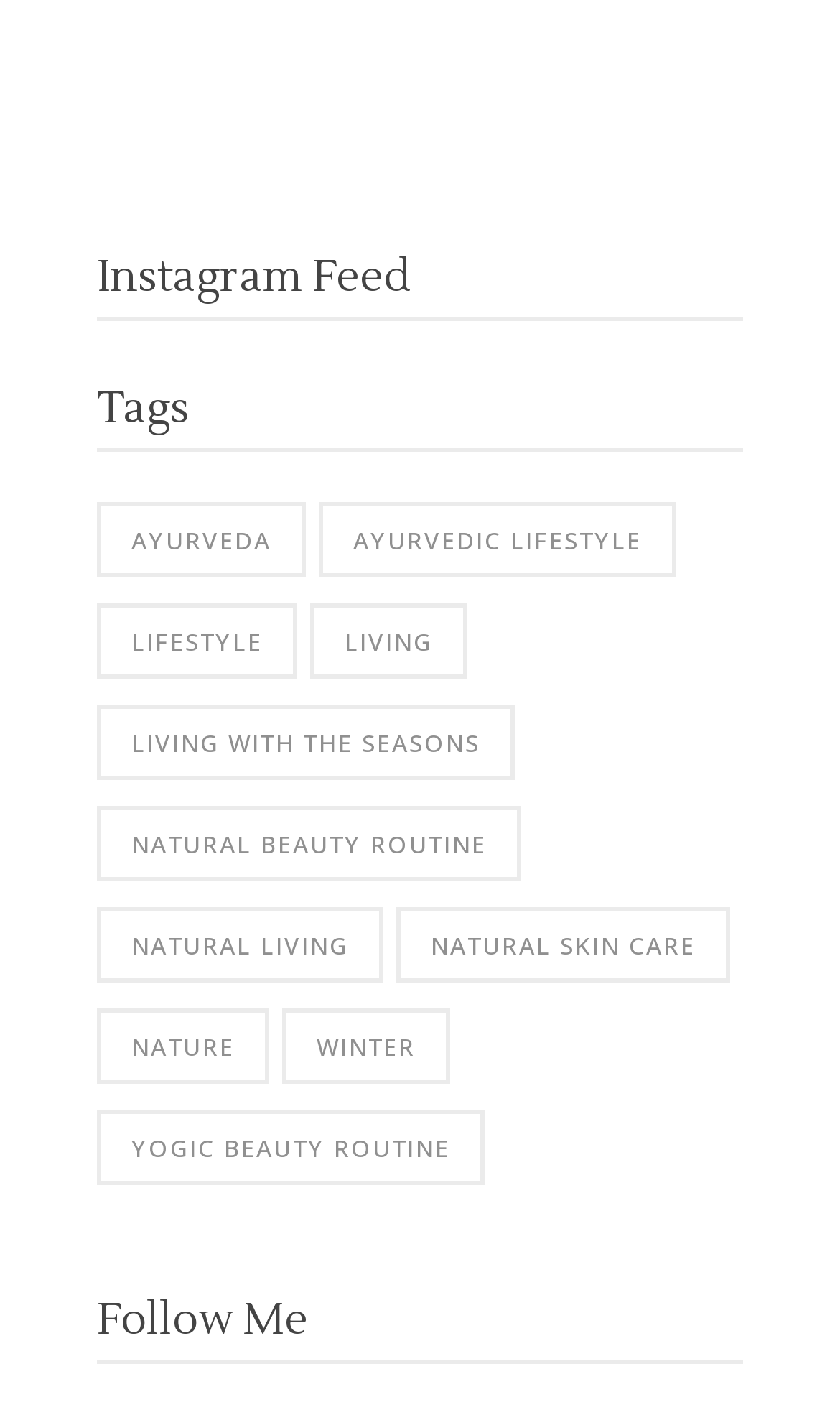Identify the bounding box coordinates of the clickable region required to complete the instruction: "Explore Living with the Seasons content". The coordinates should be given as four float numbers within the range of 0 and 1, i.e., [left, top, right, bottom].

[0.115, 0.495, 0.613, 0.548]